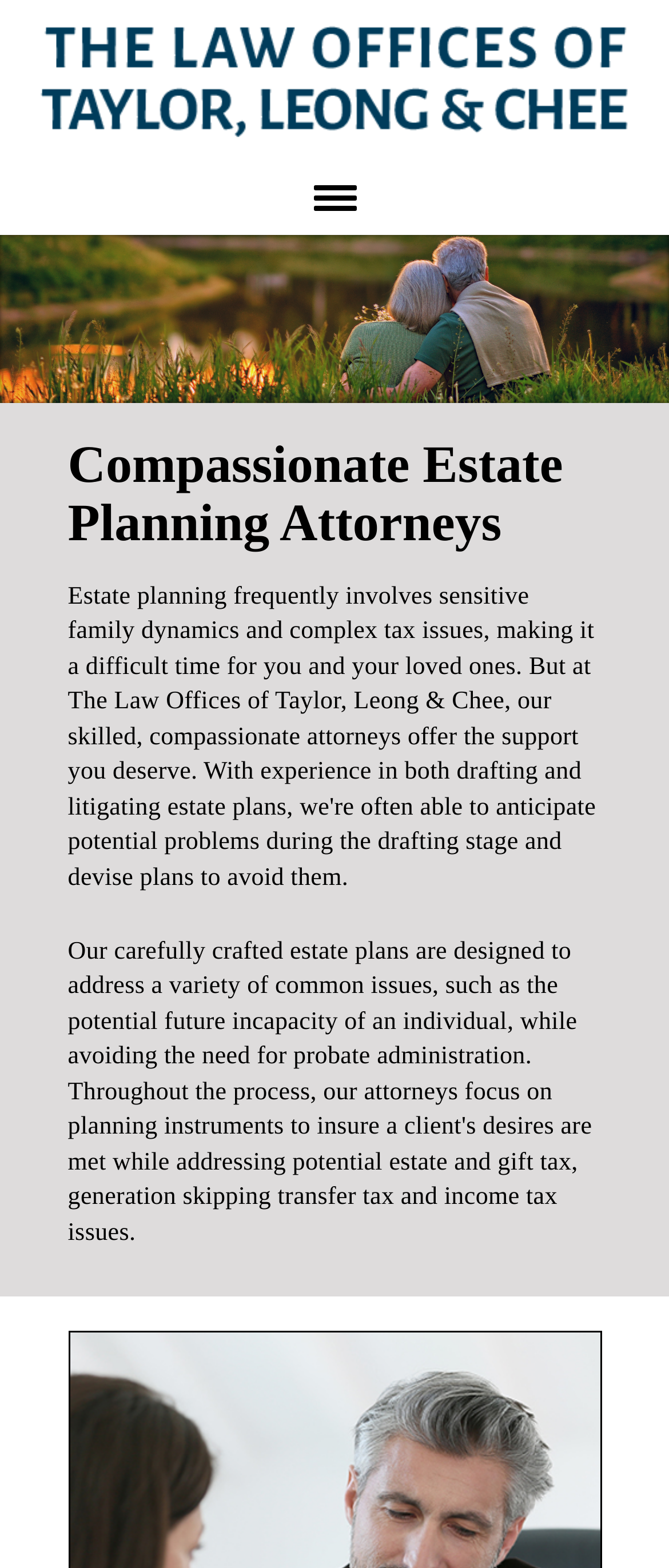Give a detailed account of the webpage, highlighting key information.

The webpage is about estate planning services offered by The Law Offices Of Taylor, Leong & Chee in Honolulu, HI. At the top, there is a logo of the law office, which is an image with the text "The Law Offices Of Taylor, Leong & Chee". Below the logo, there is a link with the same text.

On the right side of the page, there is an image of a senior couple. Below this image, there is a large block of text that describes the estate planning services offered by the law office. The text explains that estate planning can be a difficult time for individuals and their loved ones, but the law office's skilled and compassionate attorneys can provide support. The text also highlights the law office's experience in drafting and litigating estate plans, and how they can help clients avoid potential problems.

The text is divided into several sections, with headings that break up the content. The main heading is "Compassionate Estate Planning Attorneys", which is located near the top of the text block. Overall, the webpage has a simple and professional design, with a focus on providing information about the law office's estate planning services.